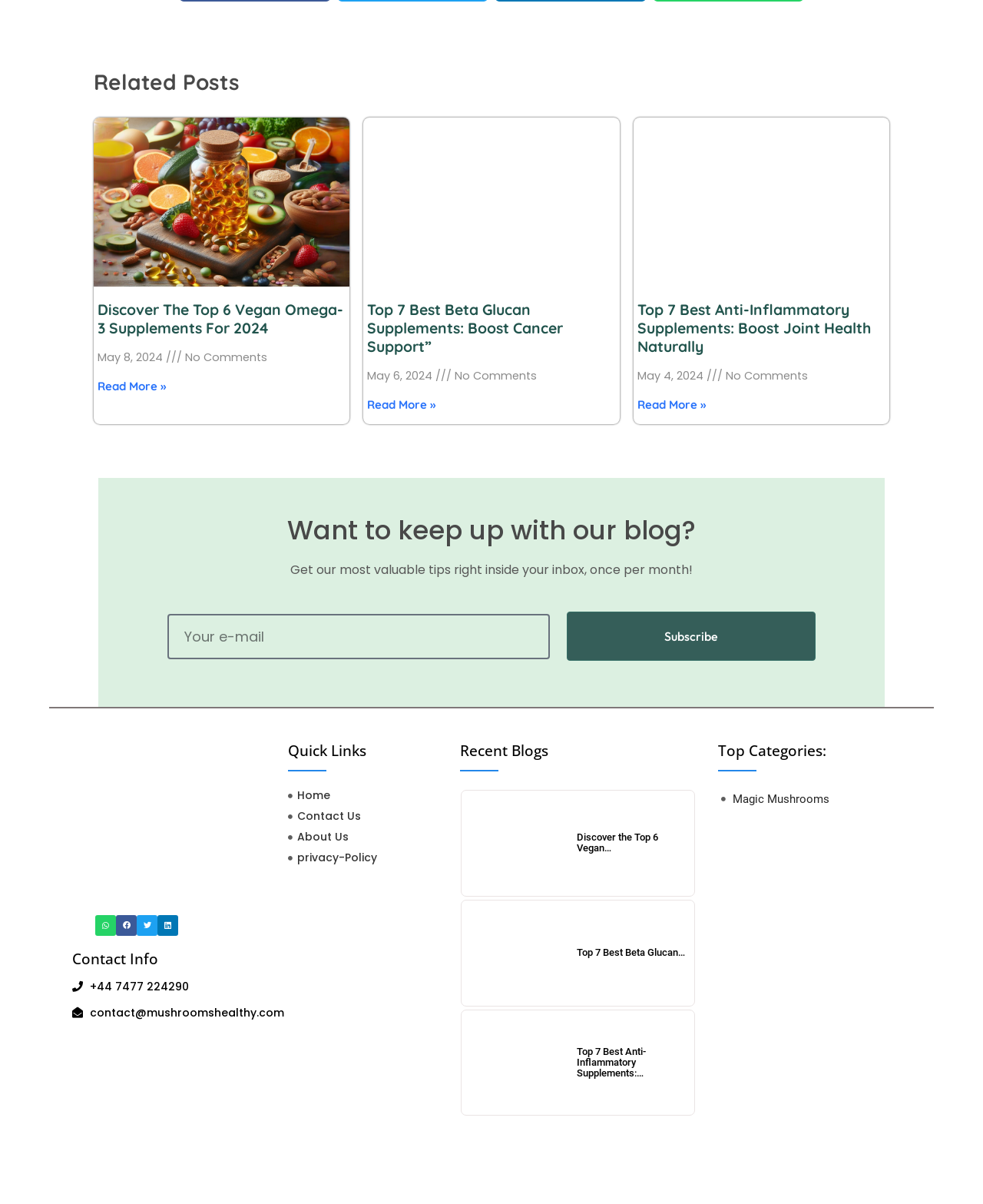Can you specify the bounding box coordinates for the region that should be clicked to fulfill this instruction: "Apply to become a Harmony Artist".

None